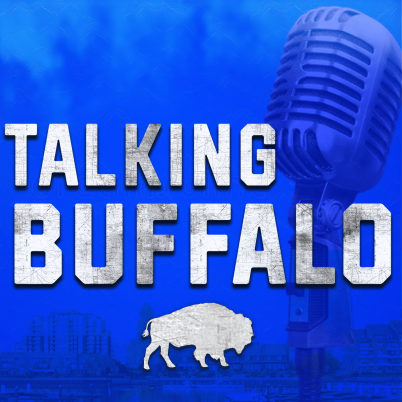Provide a thorough description of the image, including all visible elements.

The image features a vibrant blue background with the prominent text "TALKING BUFFALO" highlighted in large, bold letters. Below the title, there is a silhouette of a buffalo, adding a thematic touch that connects to Buffalo's cultural identity. To the right, a classic microphone suggests a podcasting or broadcasting theme, indicating that it represents the "Talking Buffalo" podcast, which likely discusses local sports, community events, and other topics relevant to Buffalo residents. This dynamic design captures the essence of the podcast, inviting listeners to engage with Buffalo’s stories and discussions.